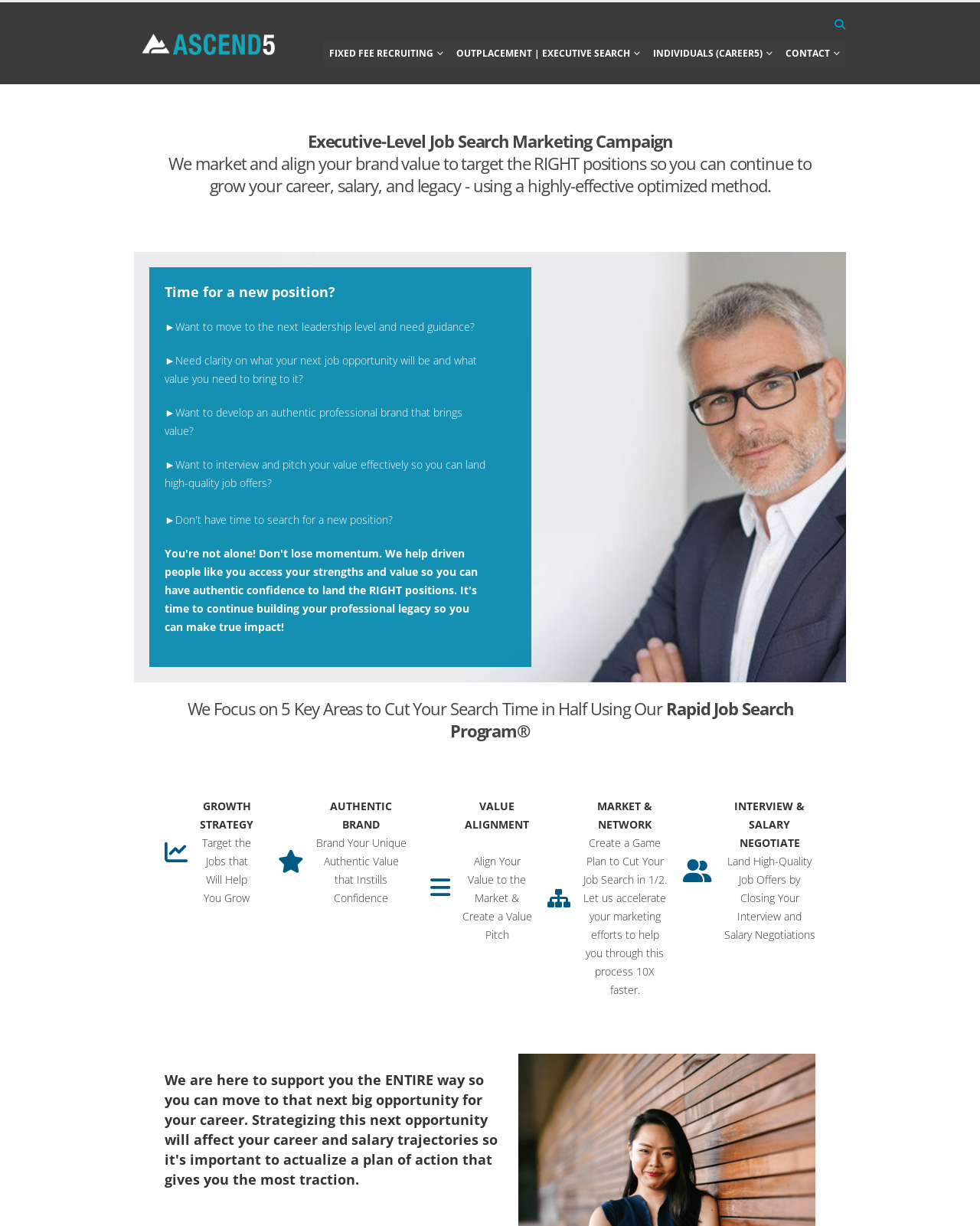What is the main service offered by this company? Using the information from the screenshot, answer with a single word or phrase.

Job search marketing